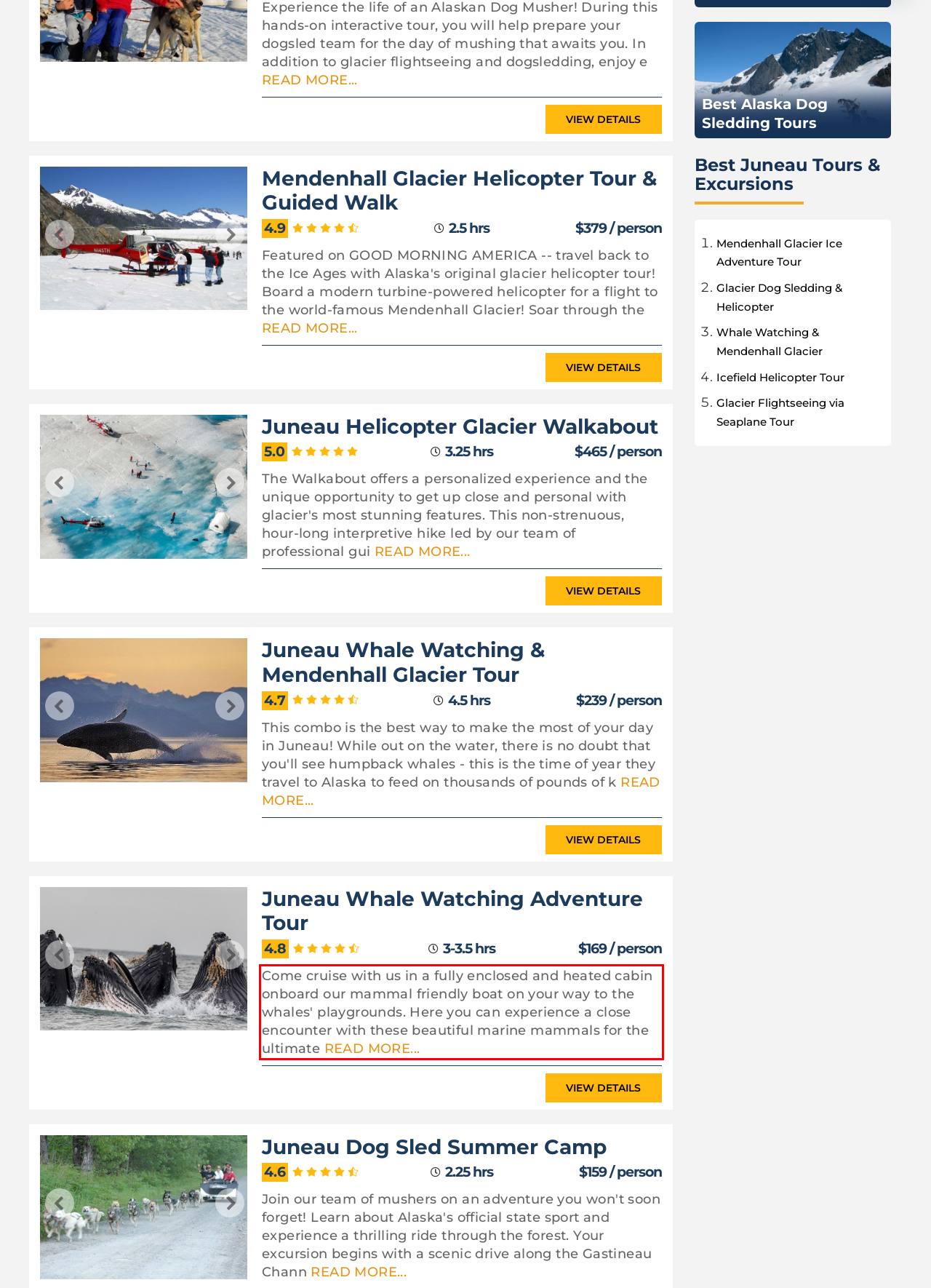Please use OCR to extract the text content from the red bounding box in the provided webpage screenshot.

Come cruise with us in a fully enclosed and heated cabin onboard our mammal friendly boat on your way to the whales' playgrounds. Here you can experience a close encounter with these beautiful marine mammals for the ultimate READ MORE...